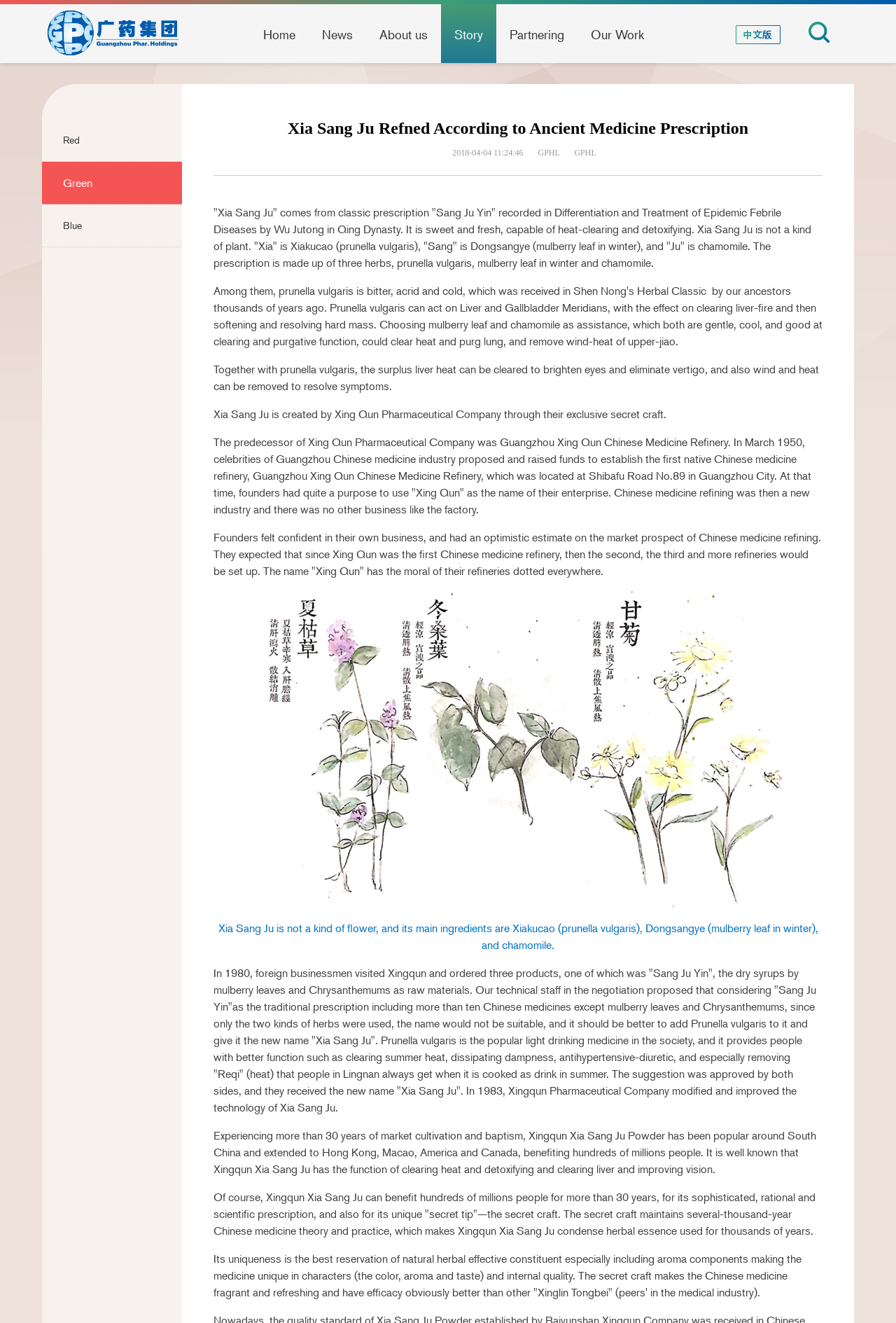Specify the bounding box coordinates of the element's area that should be clicked to execute the given instruction: "Click the 'Red' link". The coordinates should be four float numbers between 0 and 1, i.e., [left, top, right, bottom].

[0.07, 0.09, 0.203, 0.122]